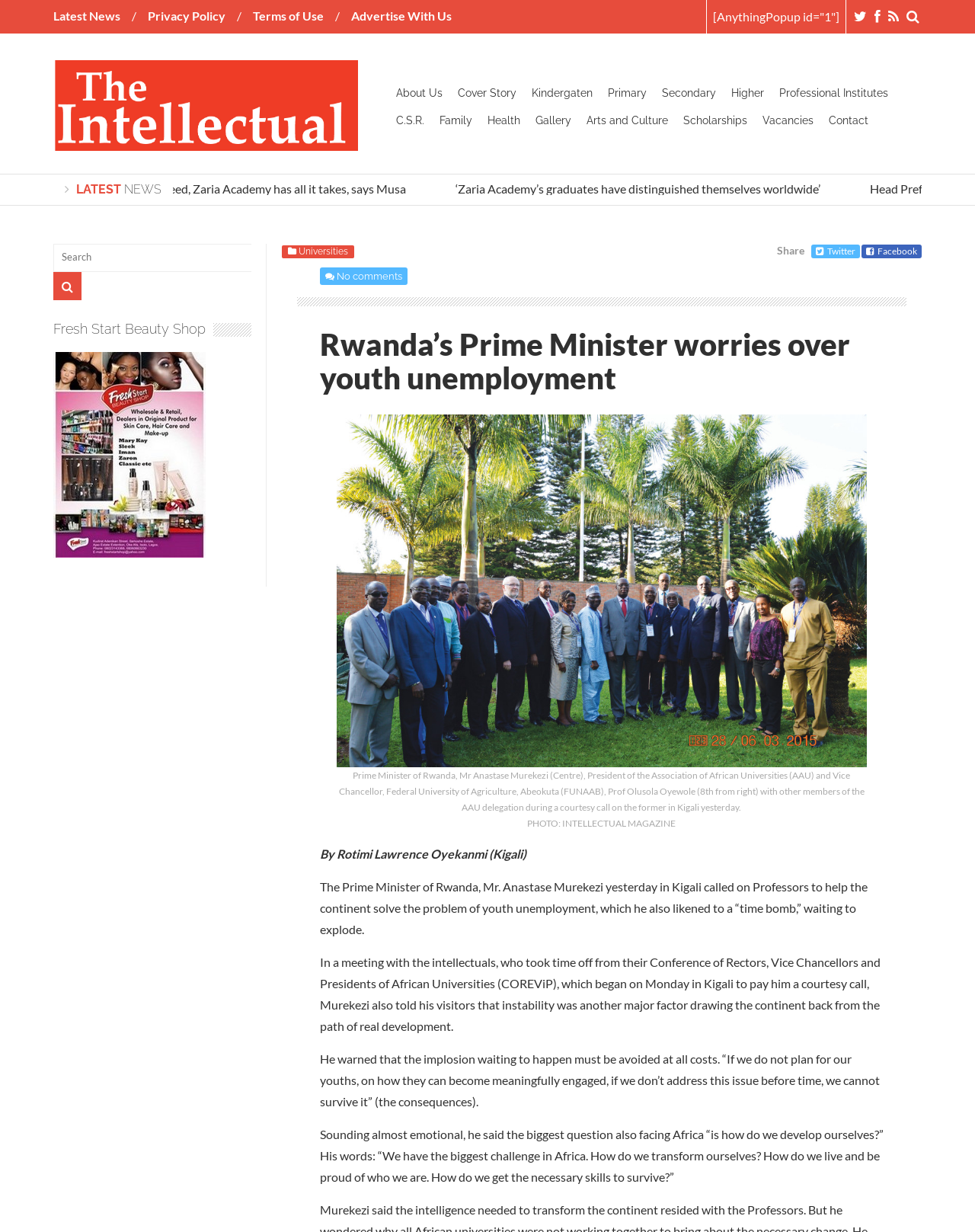Identify the bounding box coordinates of the section that should be clicked to achieve the task described: "Share on Twitter".

[0.832, 0.198, 0.882, 0.209]